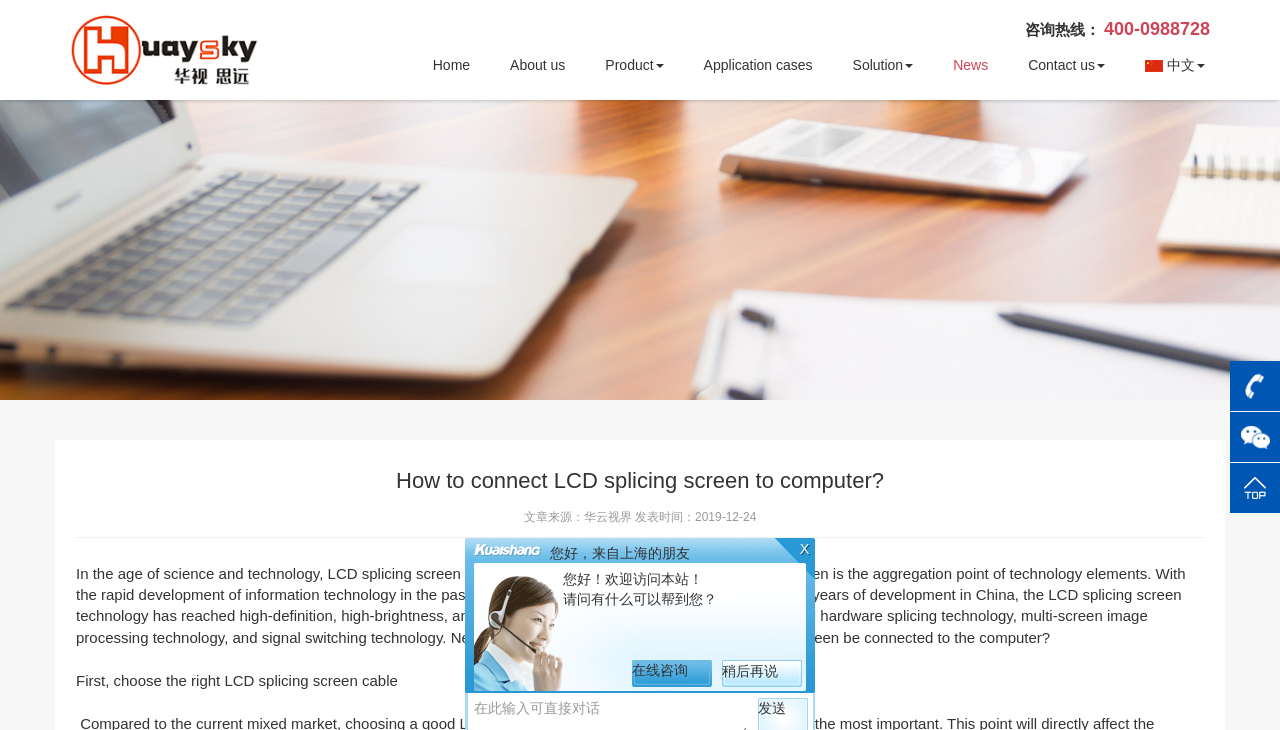Provide a one-word or short-phrase response to the question:
What is the topic of the article?

Connecting LCD splicing screen to computer